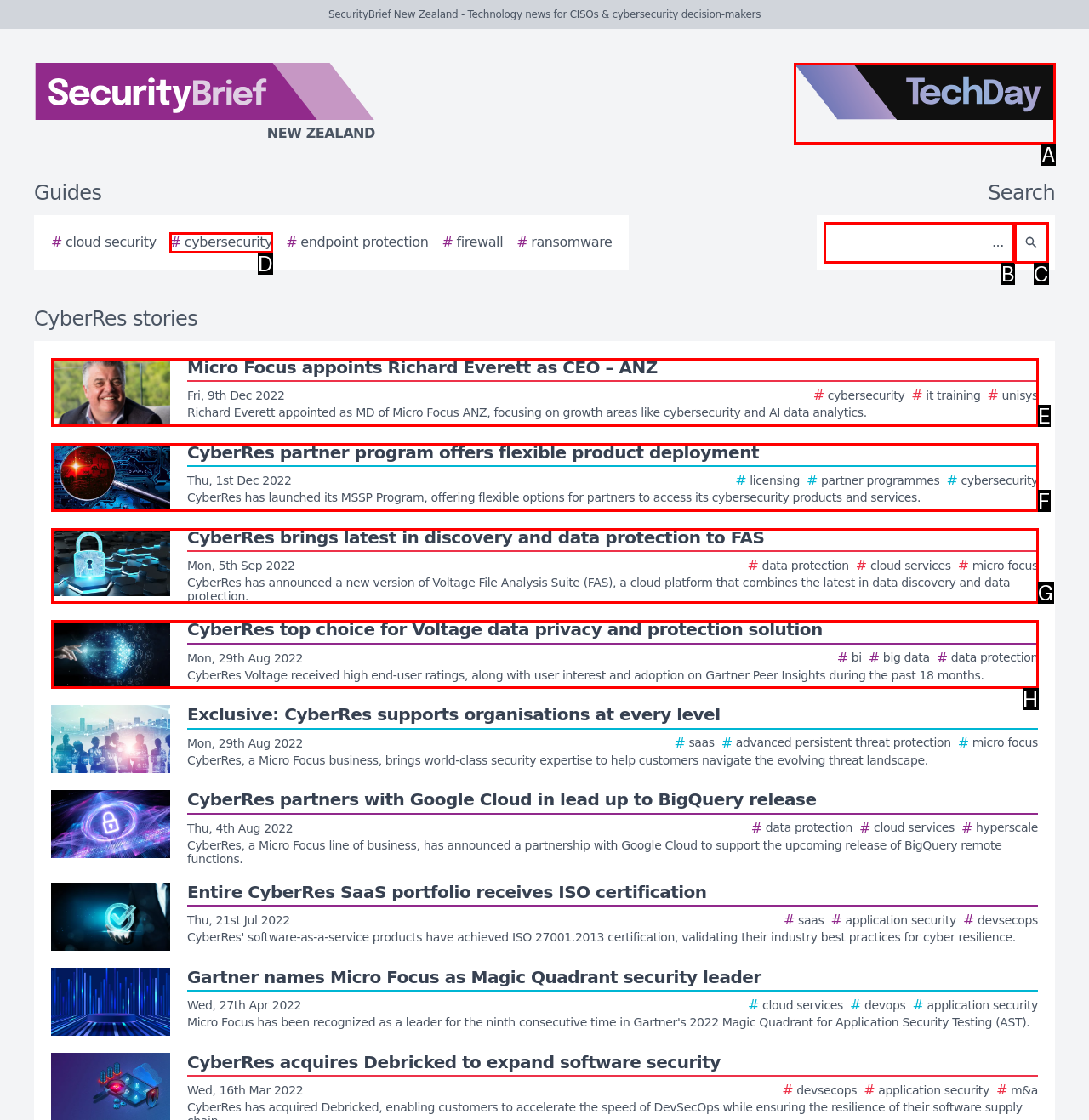Identify which option matches the following description: aria-label="Search"
Answer by giving the letter of the correct option directly.

C